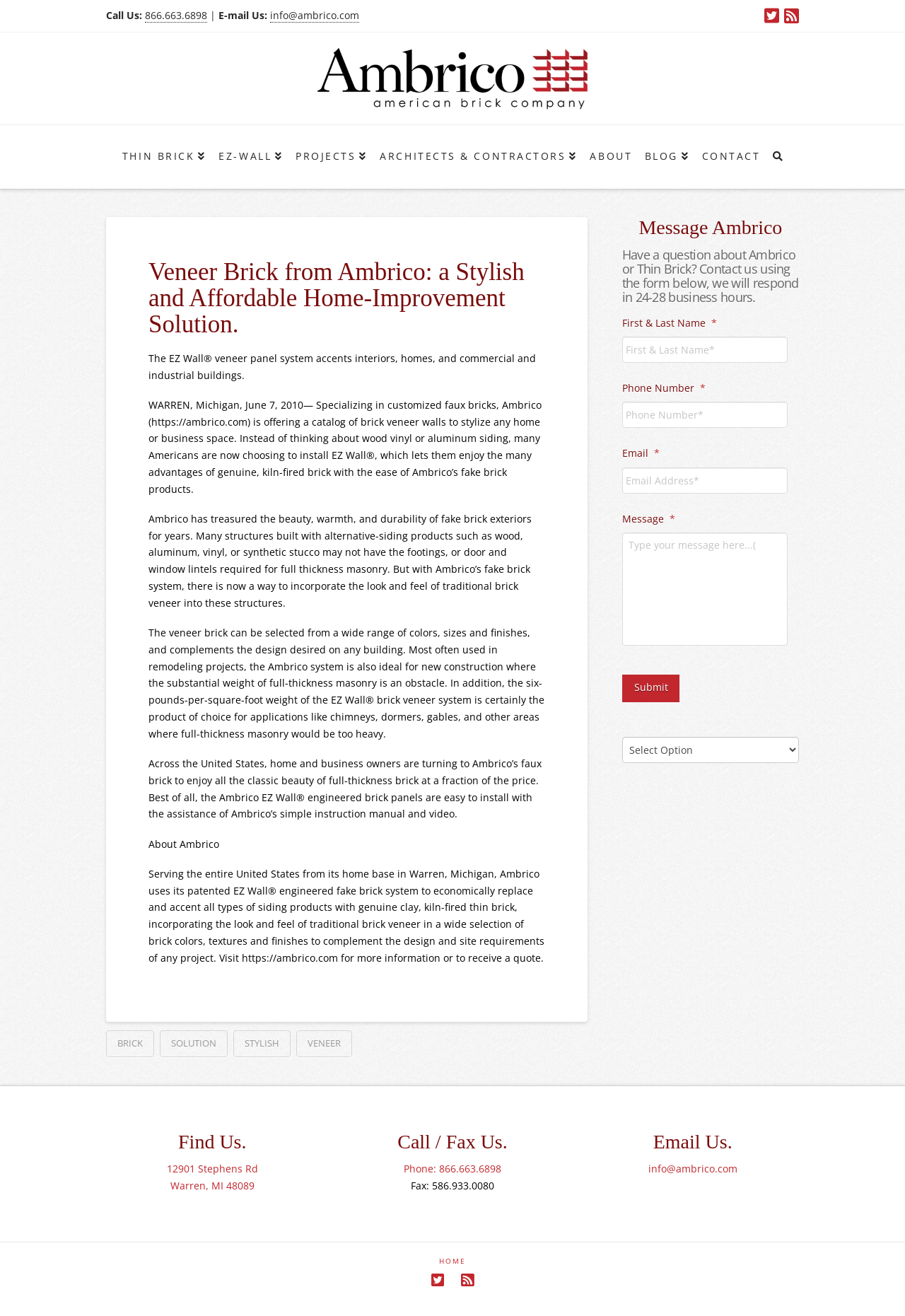Find the bounding box coordinates of the clickable area required to complete the following action: "Click the 'Twitter' link".

[0.845, 0.005, 0.861, 0.018]